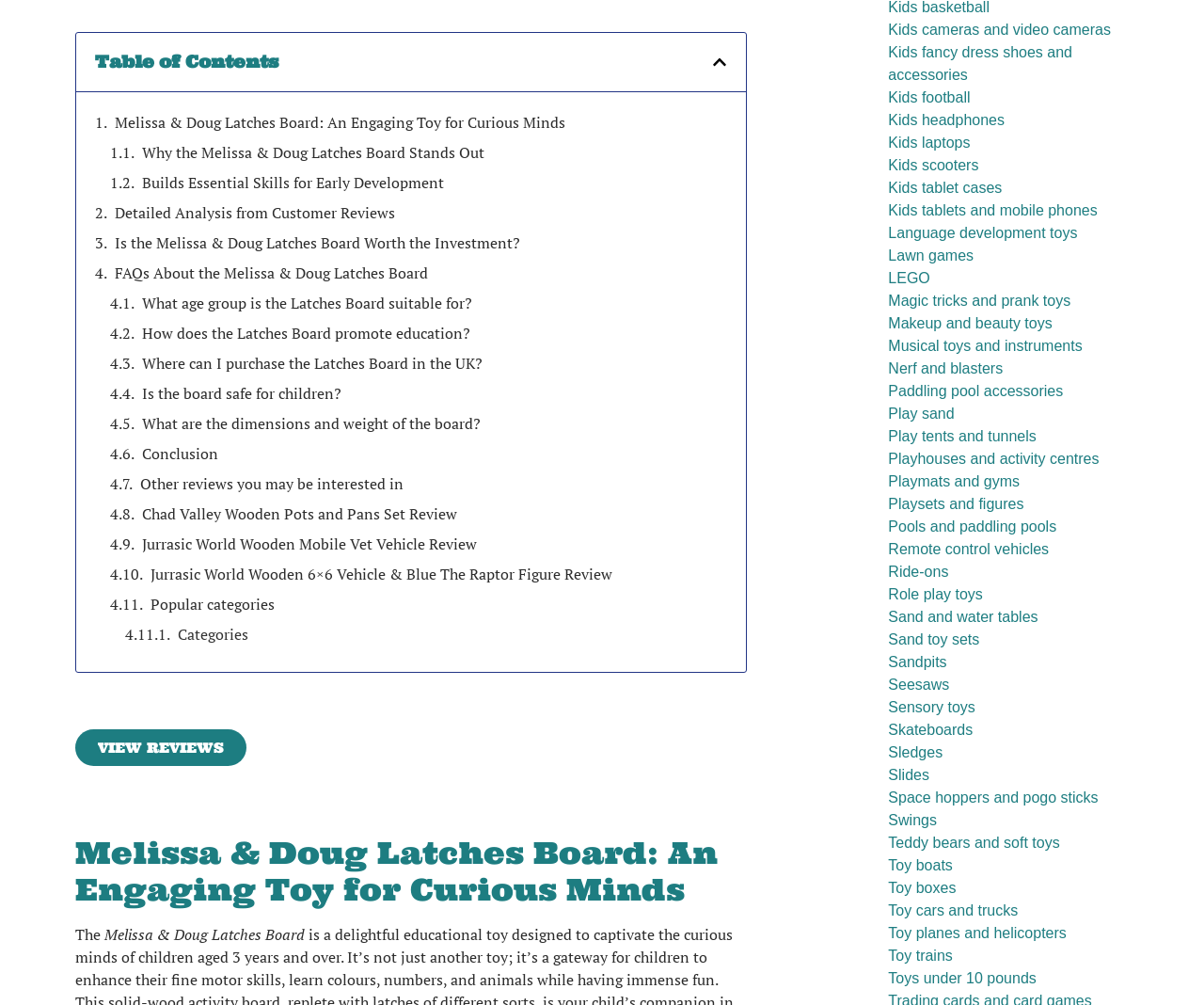Provide the bounding box coordinates for the UI element that is described as: "Kids scooters".

[0.738, 0.156, 0.813, 0.172]